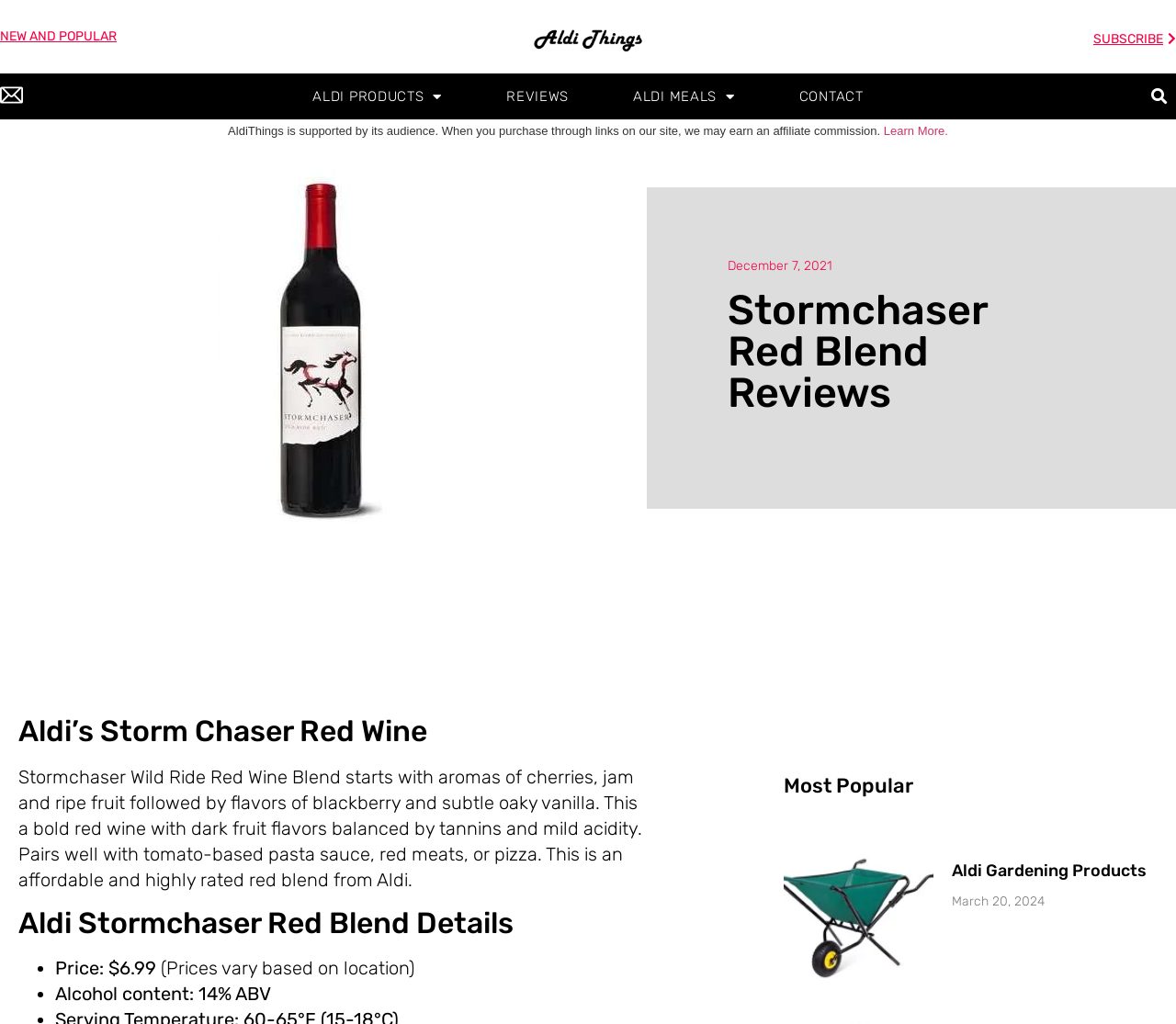Determine the bounding box coordinates of the region that needs to be clicked to achieve the task: "Search for a product".

[0.951, 0.078, 0.999, 0.11]